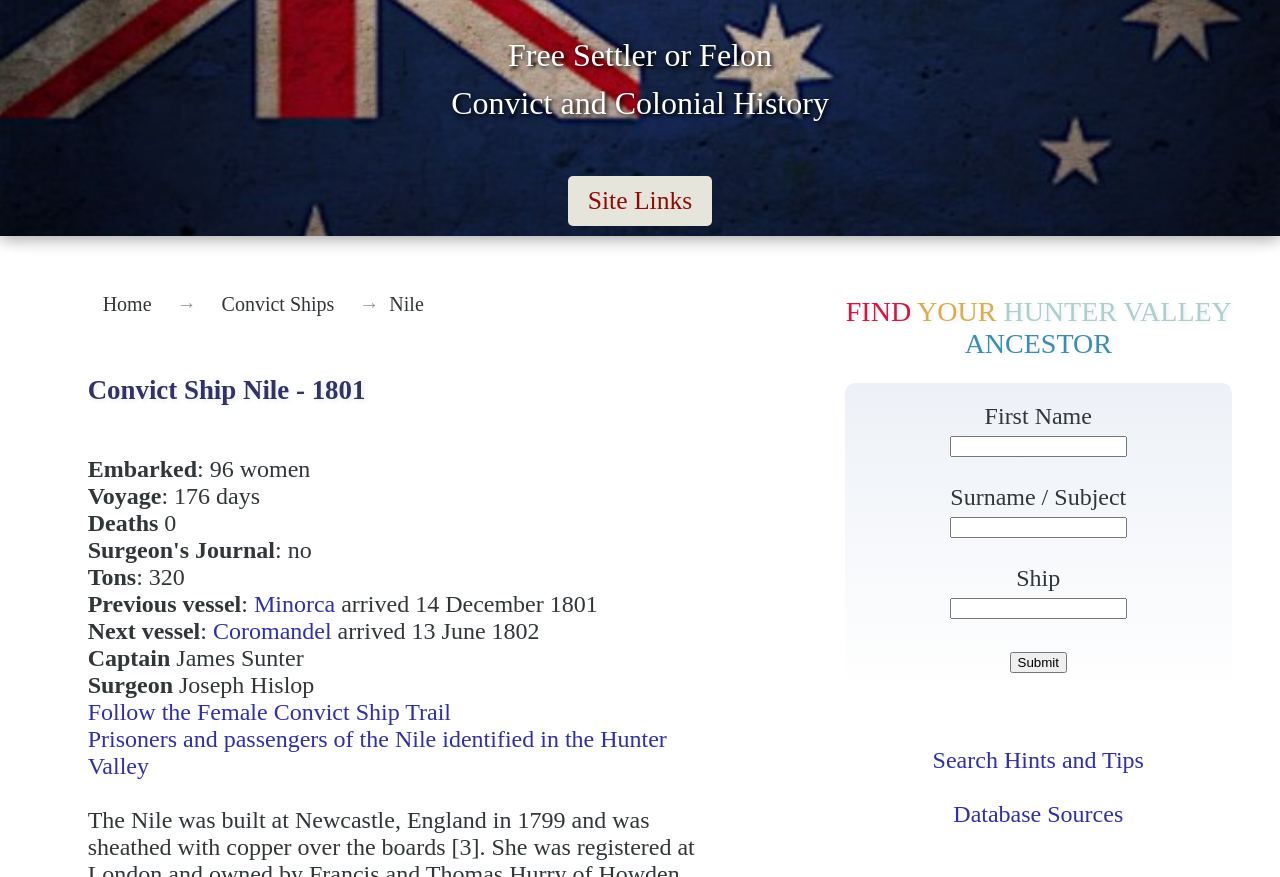Using the webpage screenshot, locate the HTML element that fits the following description and provide its bounding box: "parent_node: First Name name="B1" value="Submit"".

[0.789, 0.744, 0.834, 0.768]